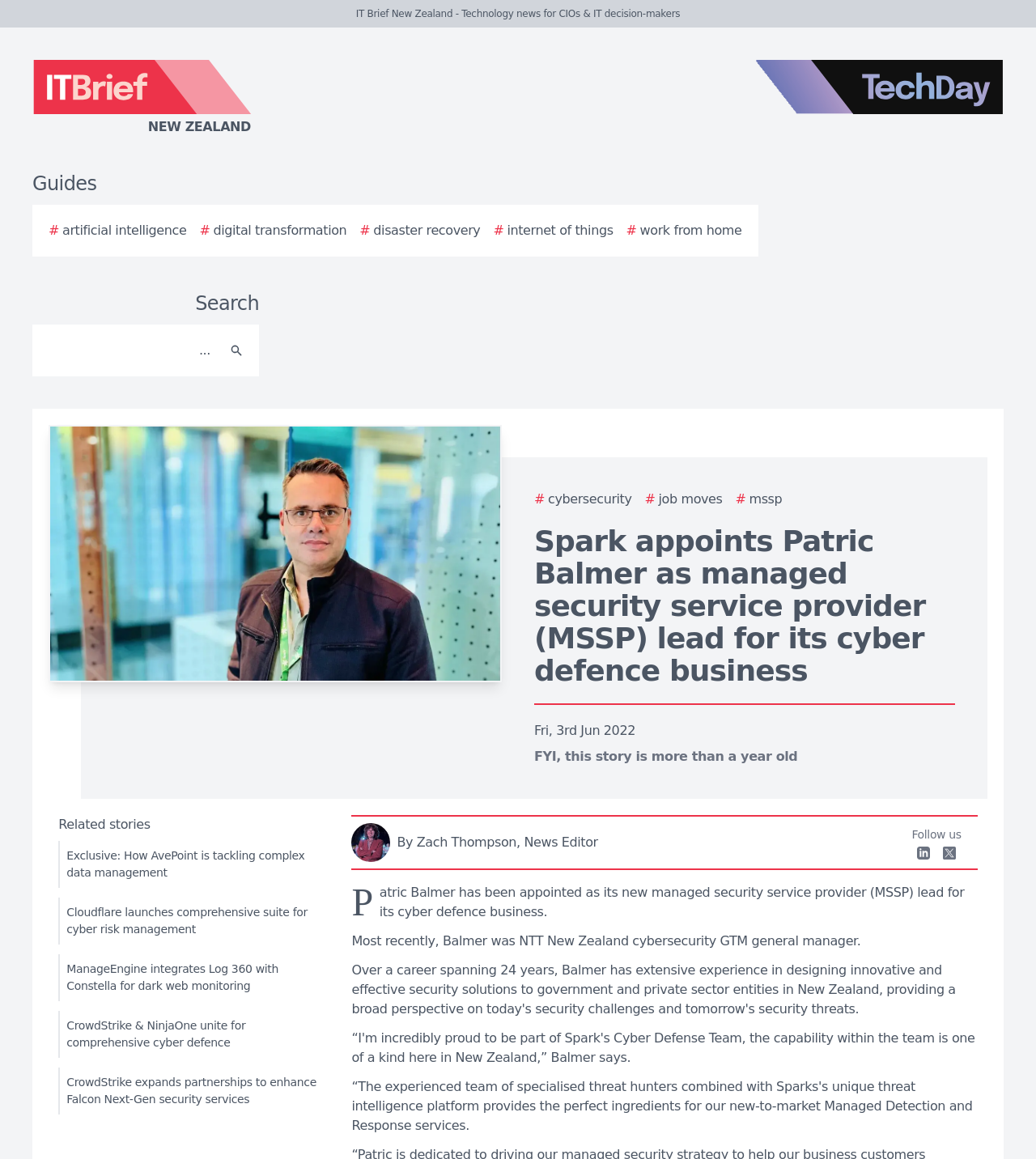What is the date of the article?
Using the information from the image, provide a comprehensive answer to the question.

The answer can be found in the StaticText element with the text 'Fri, 3rd Jun 2022', which is located below the article title.